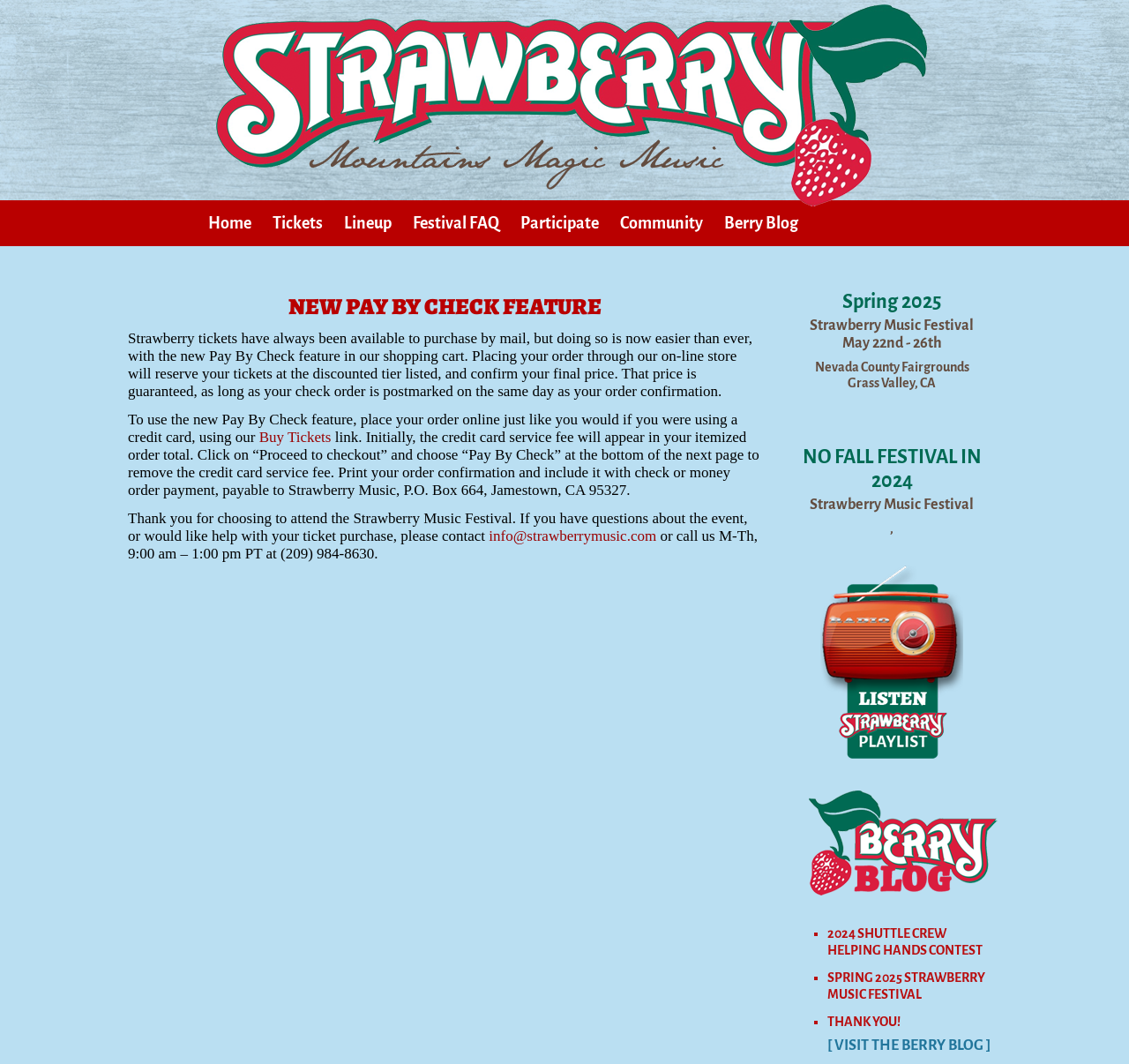What is the phone number to contact for ticket purchase help?
Please look at the screenshot and answer in one word or a short phrase.

(209) 984-8630